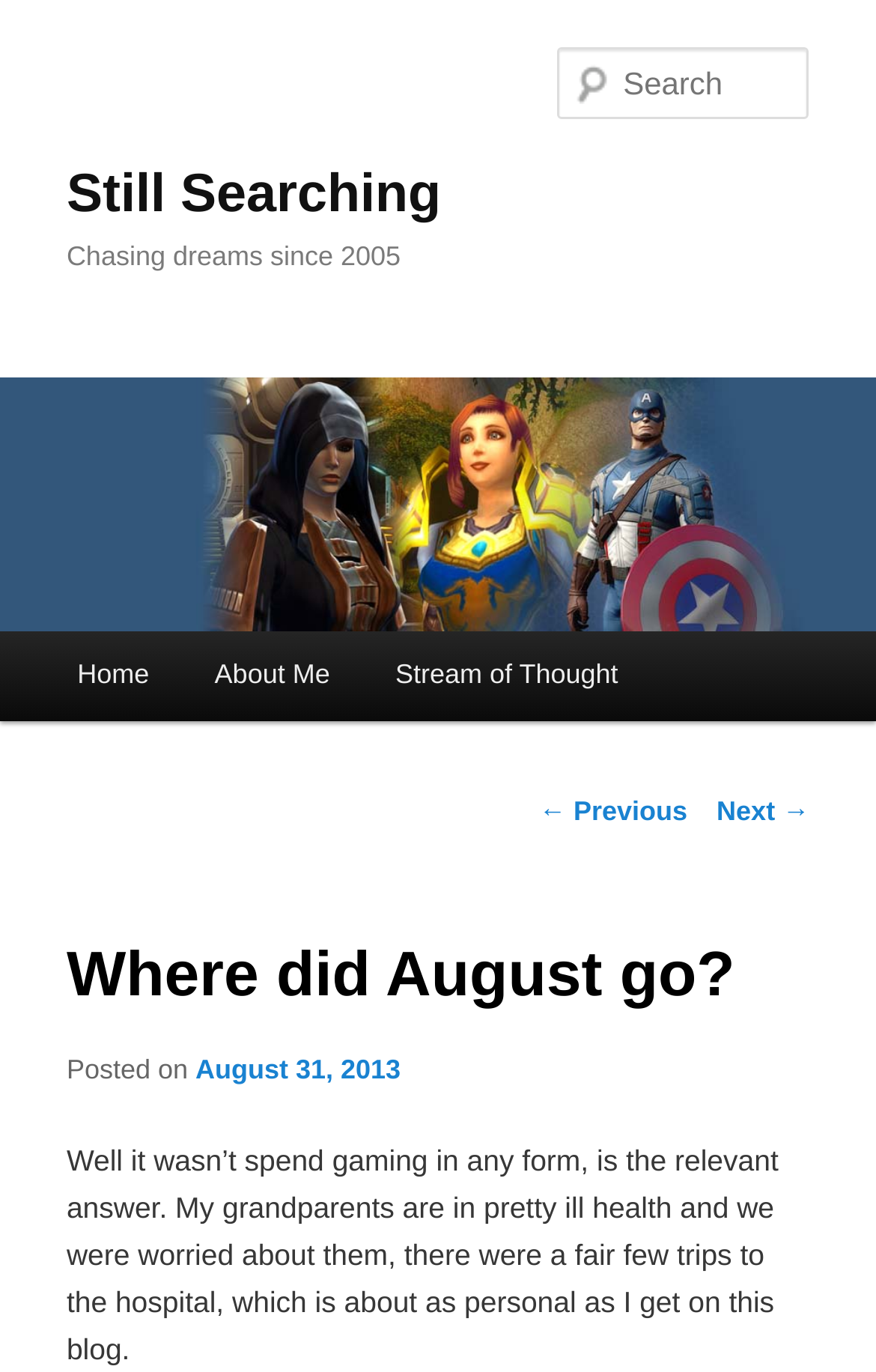Refer to the screenshot and give an in-depth answer to this question: What is the purpose of the search box?

The purpose of the search box can be inferred by its presence on the blog's homepage. The search box is likely intended for users to search for specific content within the blog.